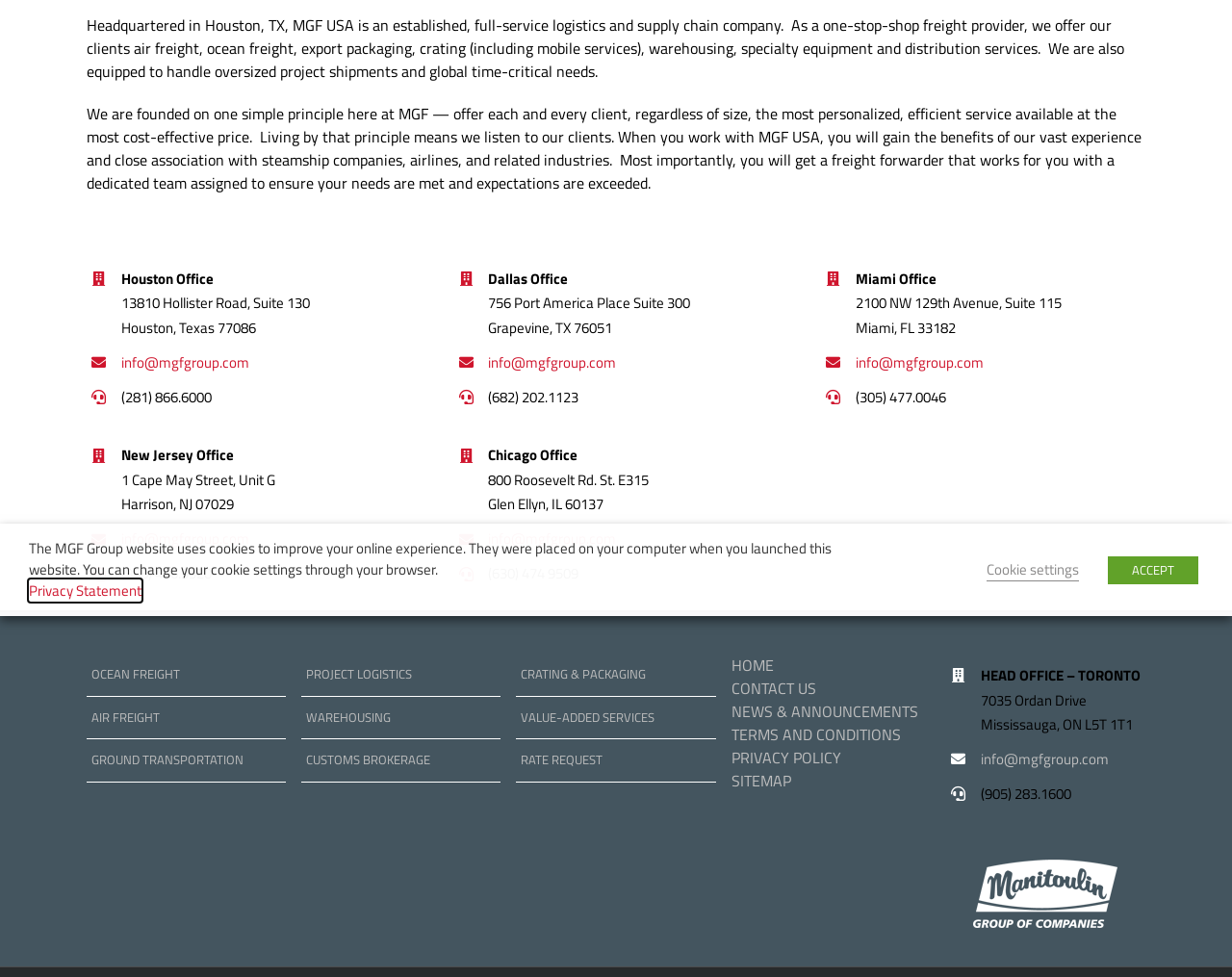Given the element description: "alt="The Manitoulin Group of Companies"", predict the bounding box coordinates of the UI element it refers to, using four float numbers between 0 and 1, i.e., [left, top, right, bottom].

[0.79, 0.88, 0.907, 0.903]